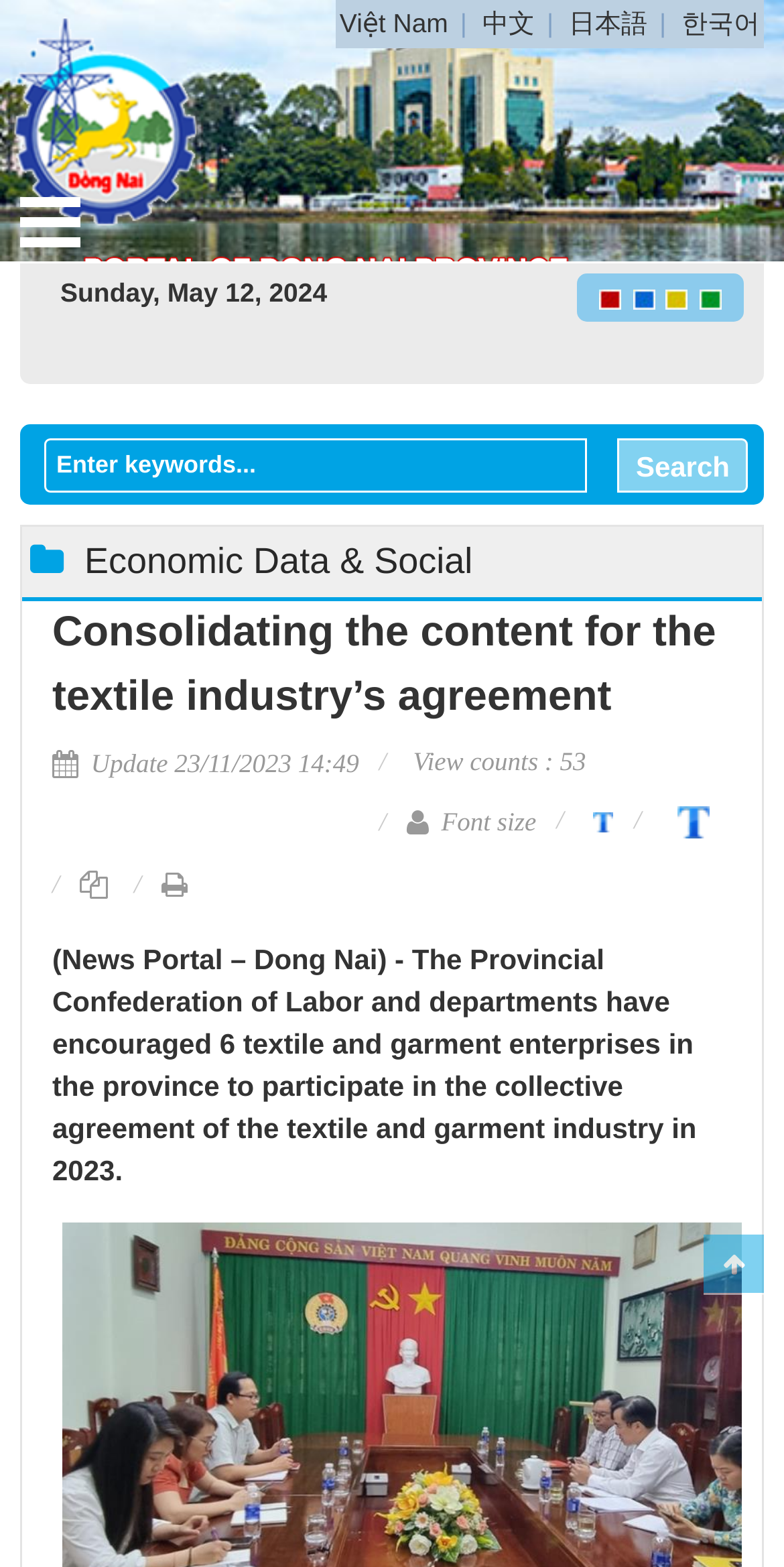Could you specify the bounding box coordinates for the clickable section to complete the following instruction: "View the latest news"?

[0.026, 0.115, 0.141, 0.167]